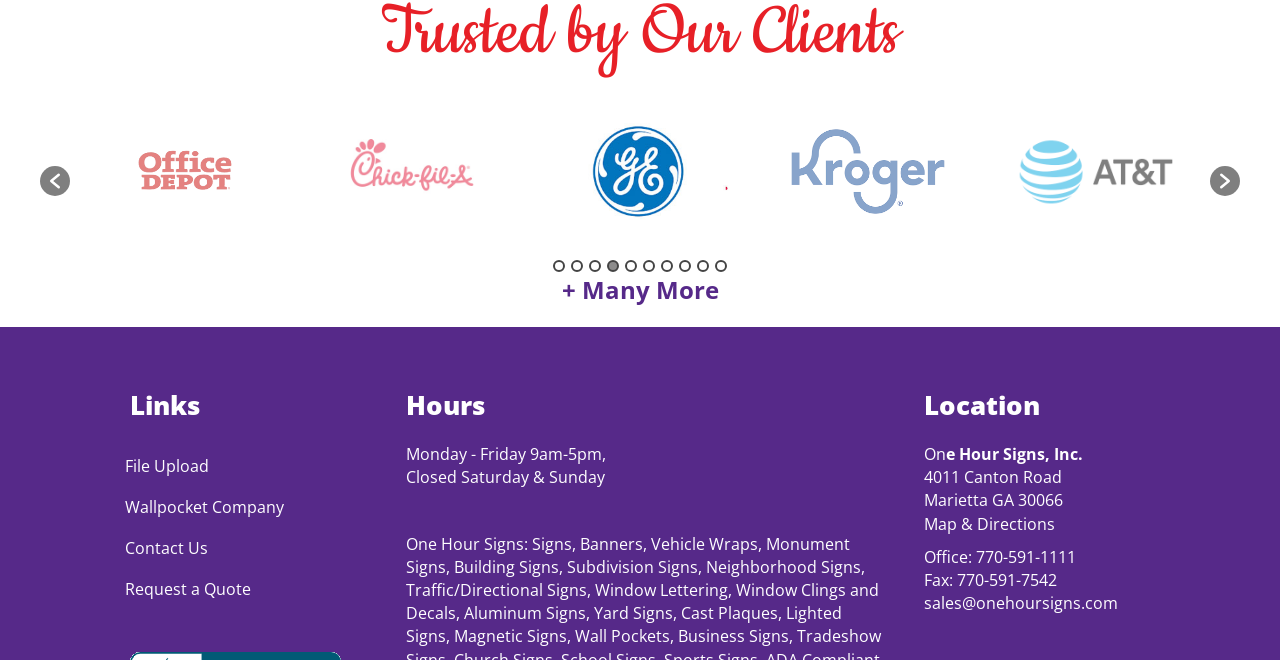Identify the bounding box coordinates for the element you need to click to achieve the following task: "Email sales@onehoursigns.com". Provide the bounding box coordinates as four float numbers between 0 and 1, in the form [left, top, right, bottom].

[0.722, 0.897, 0.873, 0.931]